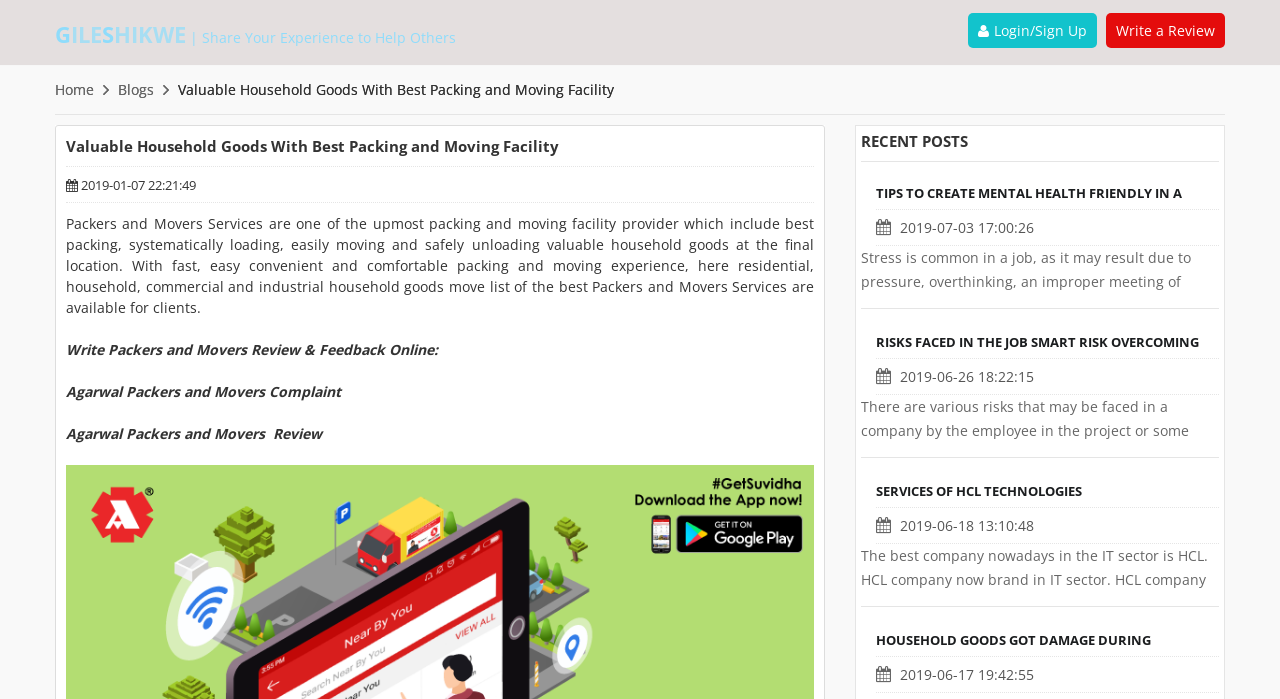Can users login or sign up on the website?
Using the image, provide a concise answer in one word or a short phrase.

Yes